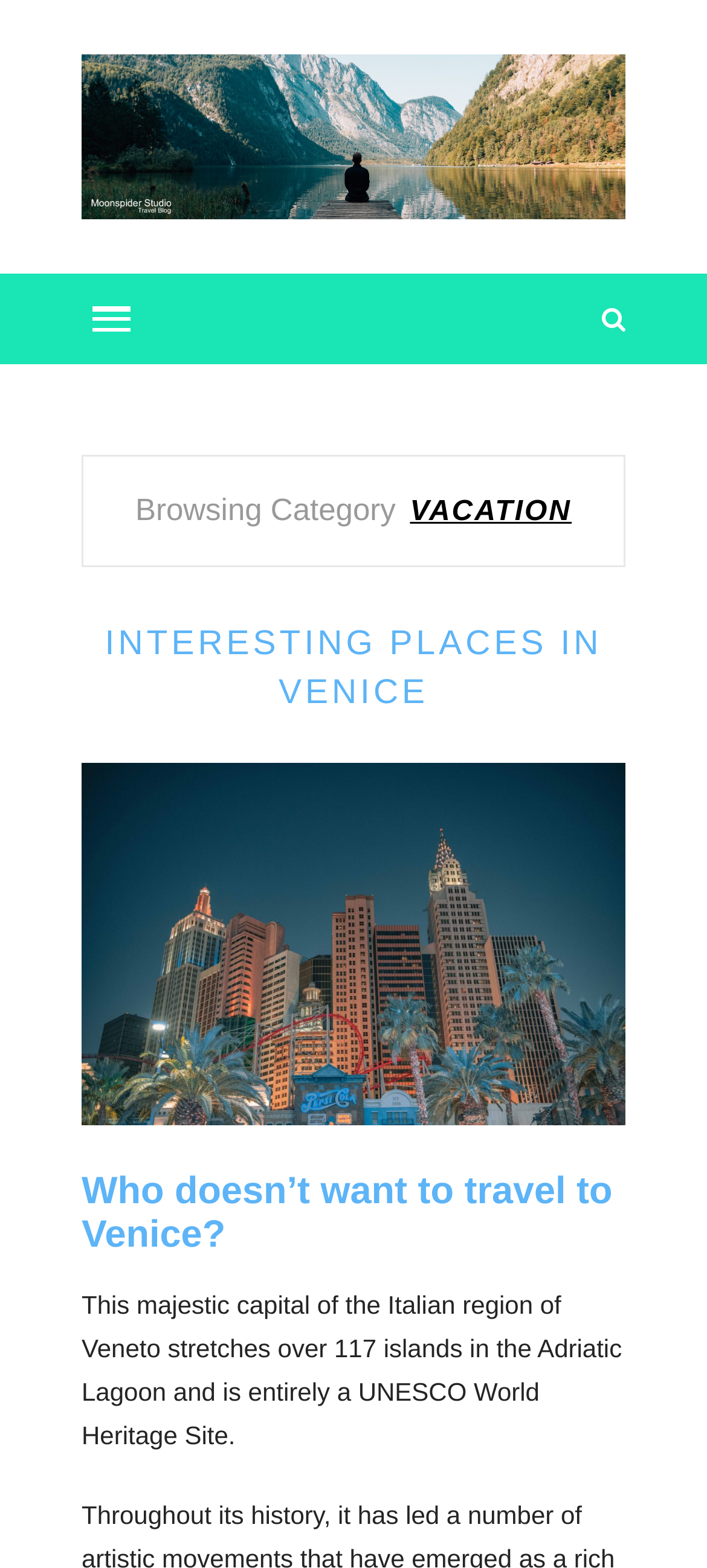What is the topic of the first article?
Examine the screenshot and reply with a single word or phrase.

INTERESTING PLACES IN VENICE